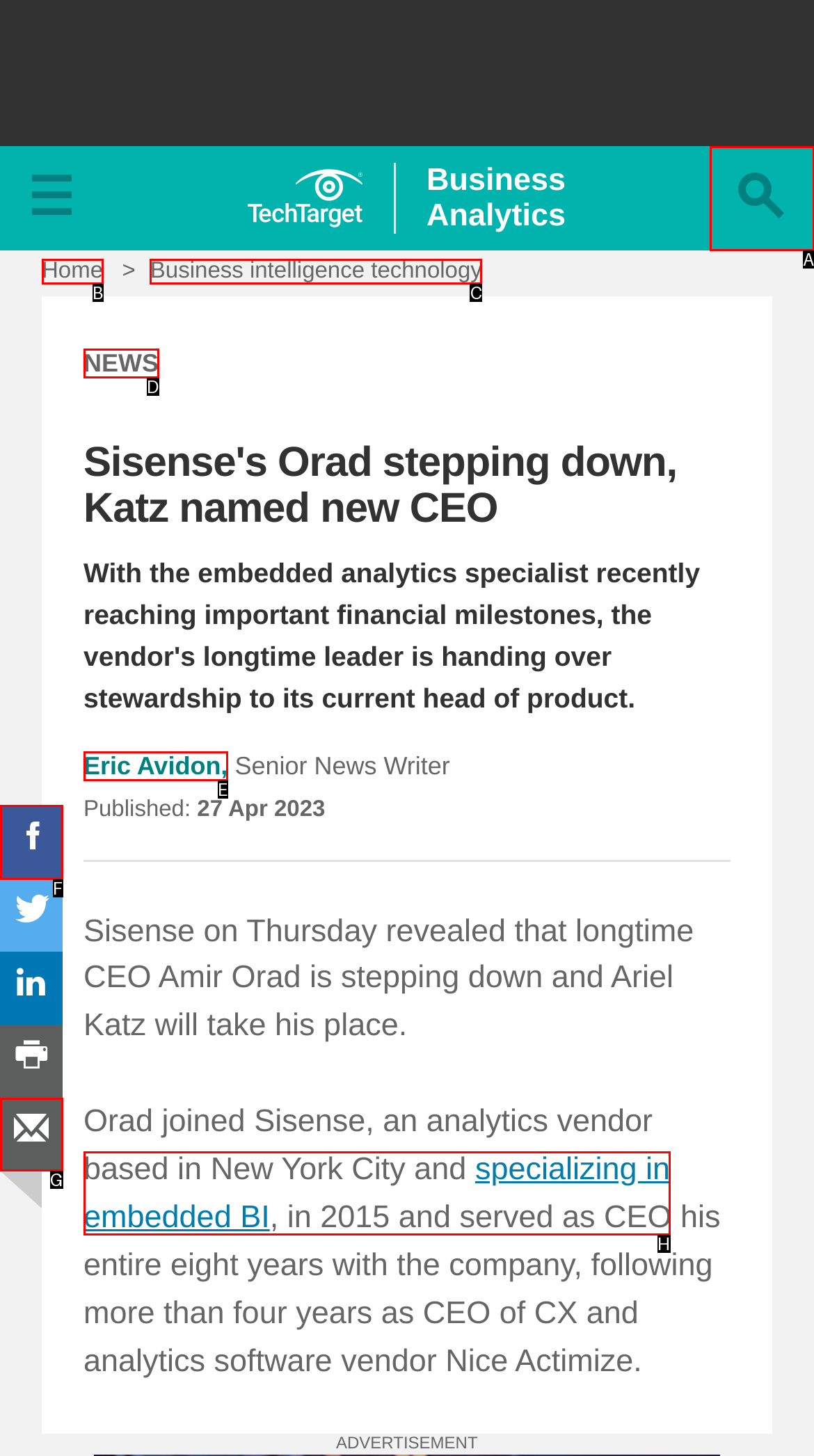Determine the HTML element to click for the instruction: Share on Facebook.
Answer with the letter corresponding to the correct choice from the provided options.

F